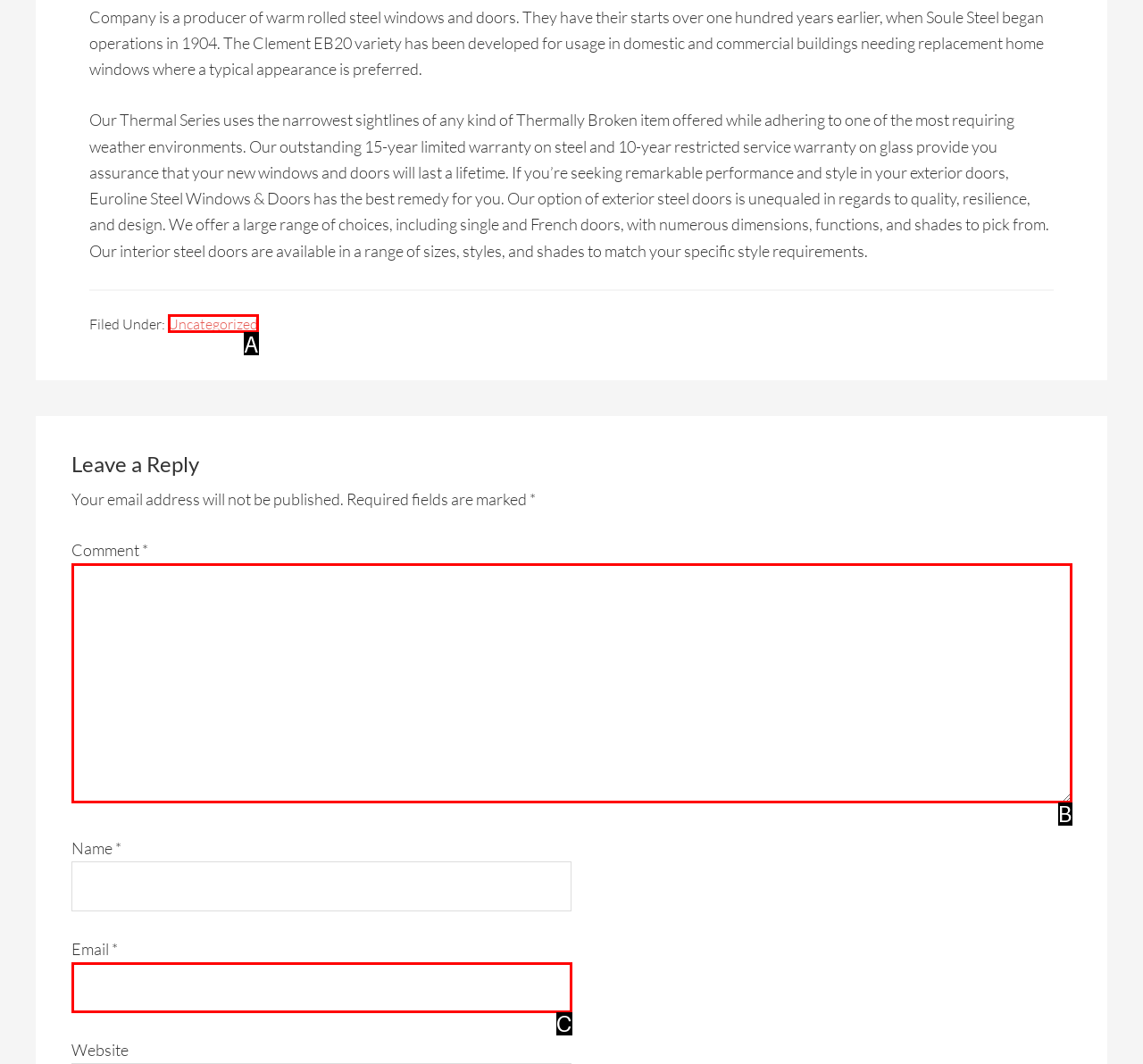Choose the HTML element that corresponds to the description: Uncategorized
Provide the answer by selecting the letter from the given choices.

A